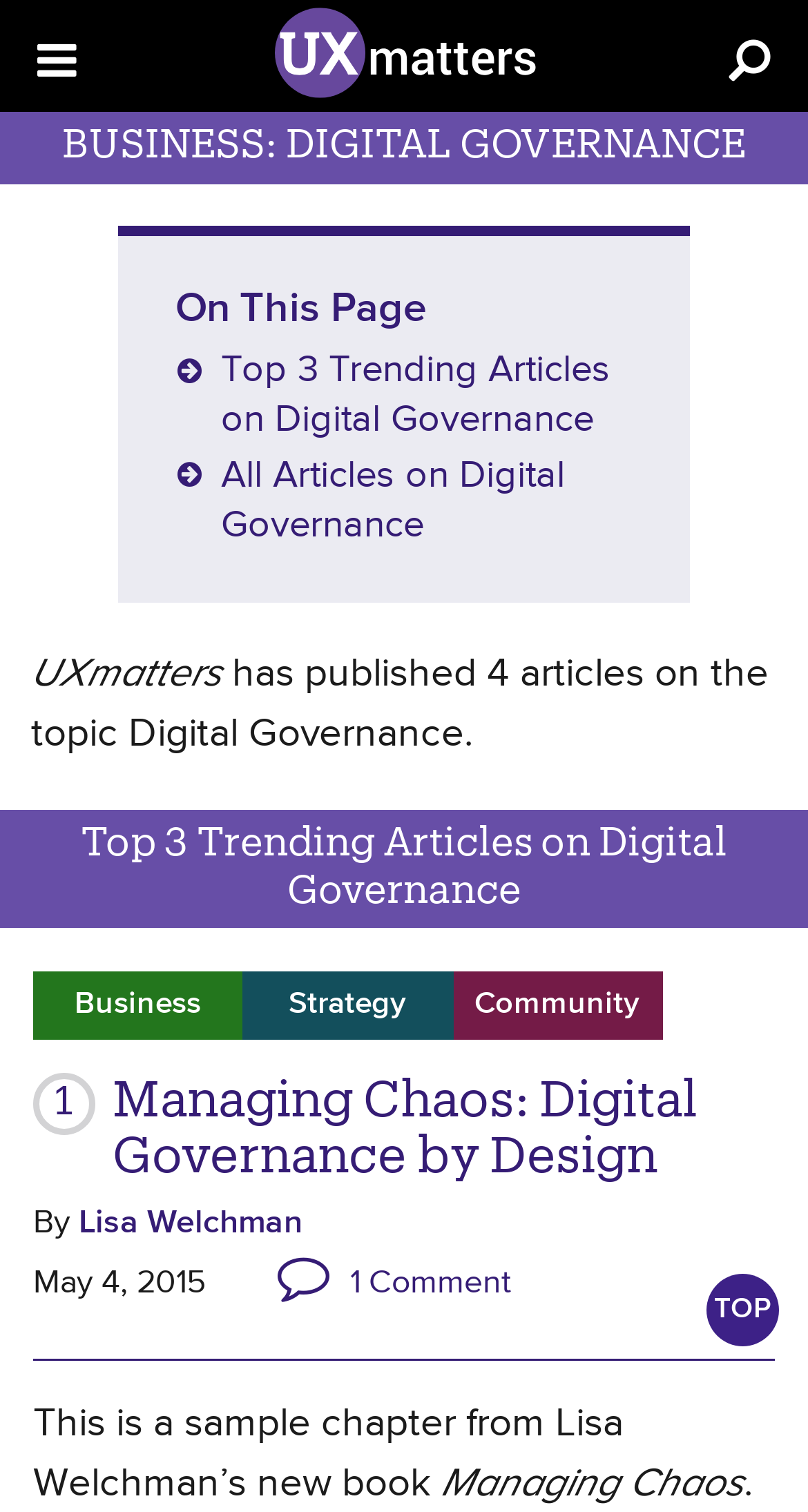What is the date of the article 'Managing Chaos: Digital Governance by Design'?
Using the visual information, reply with a single word or short phrase.

May 4, 2015